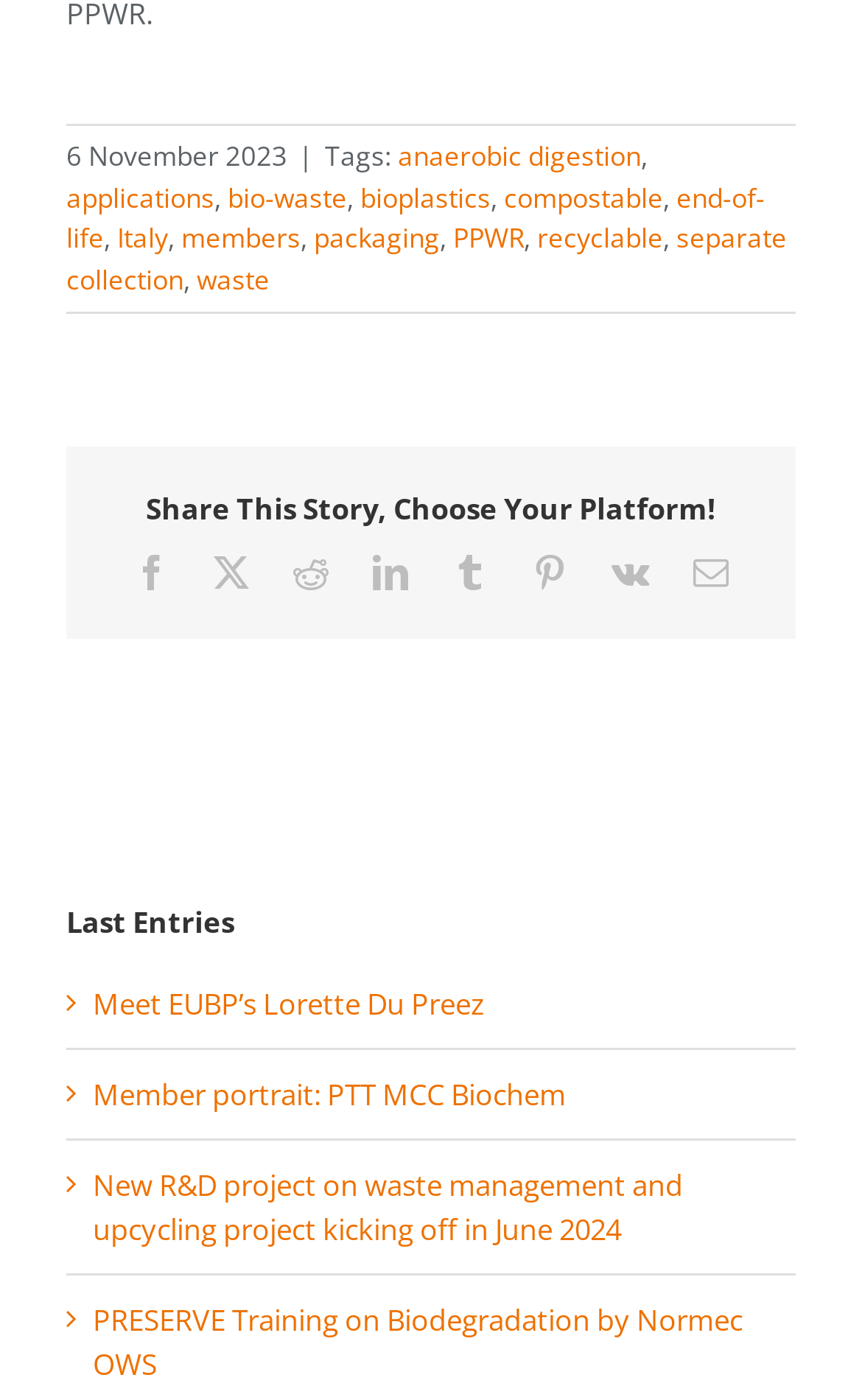Please answer the following question using a single word or phrase: What is the title of the last entry?

New R&D project on waste management and upcycling project kicking off in June 2024